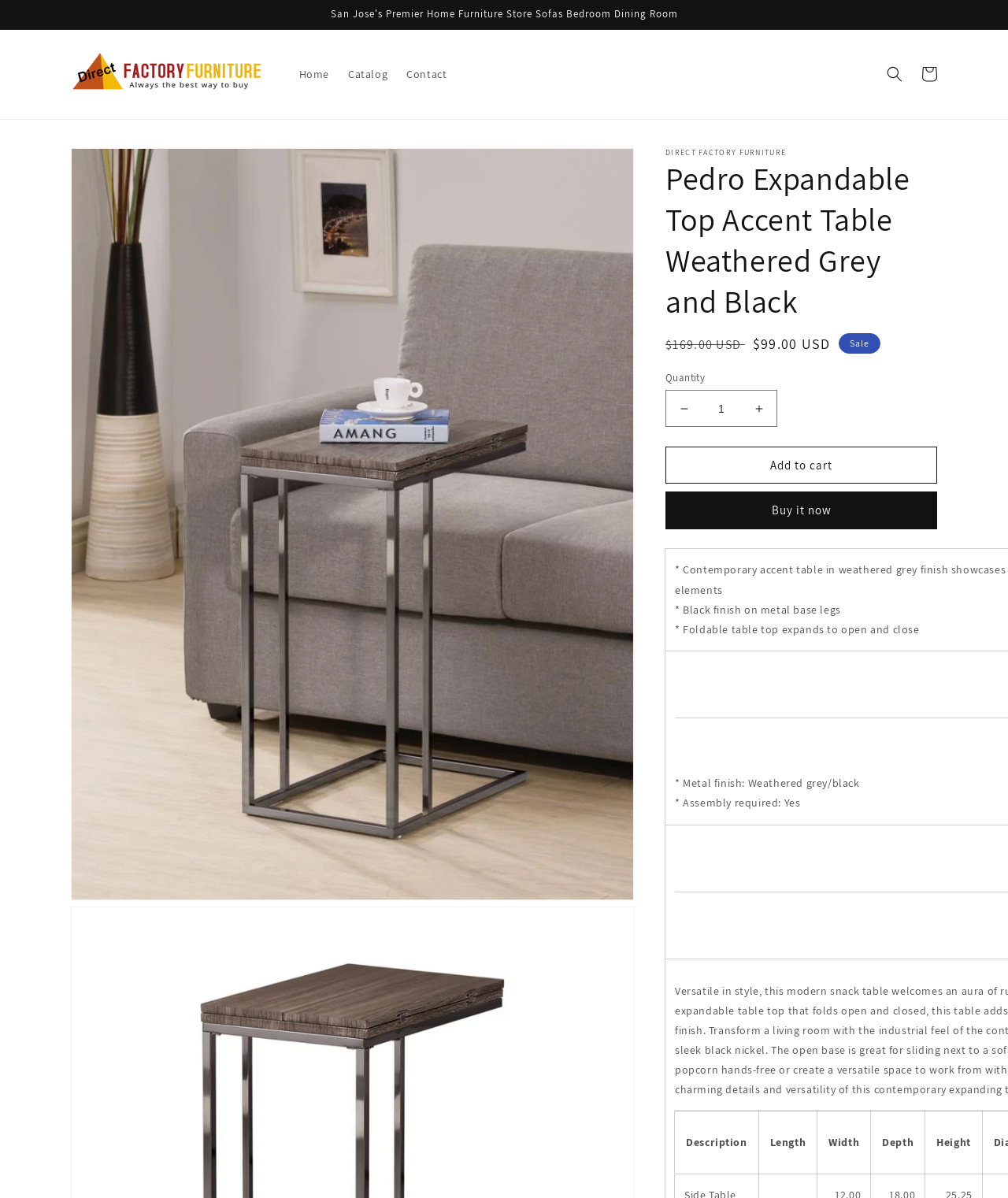Please give the bounding box coordinates of the area that should be clicked to fulfill the following instruction: "View product information". The coordinates should be in the format of four float numbers from 0 to 1, i.e., [left, top, right, bottom].

[0.07, 0.123, 0.165, 0.154]